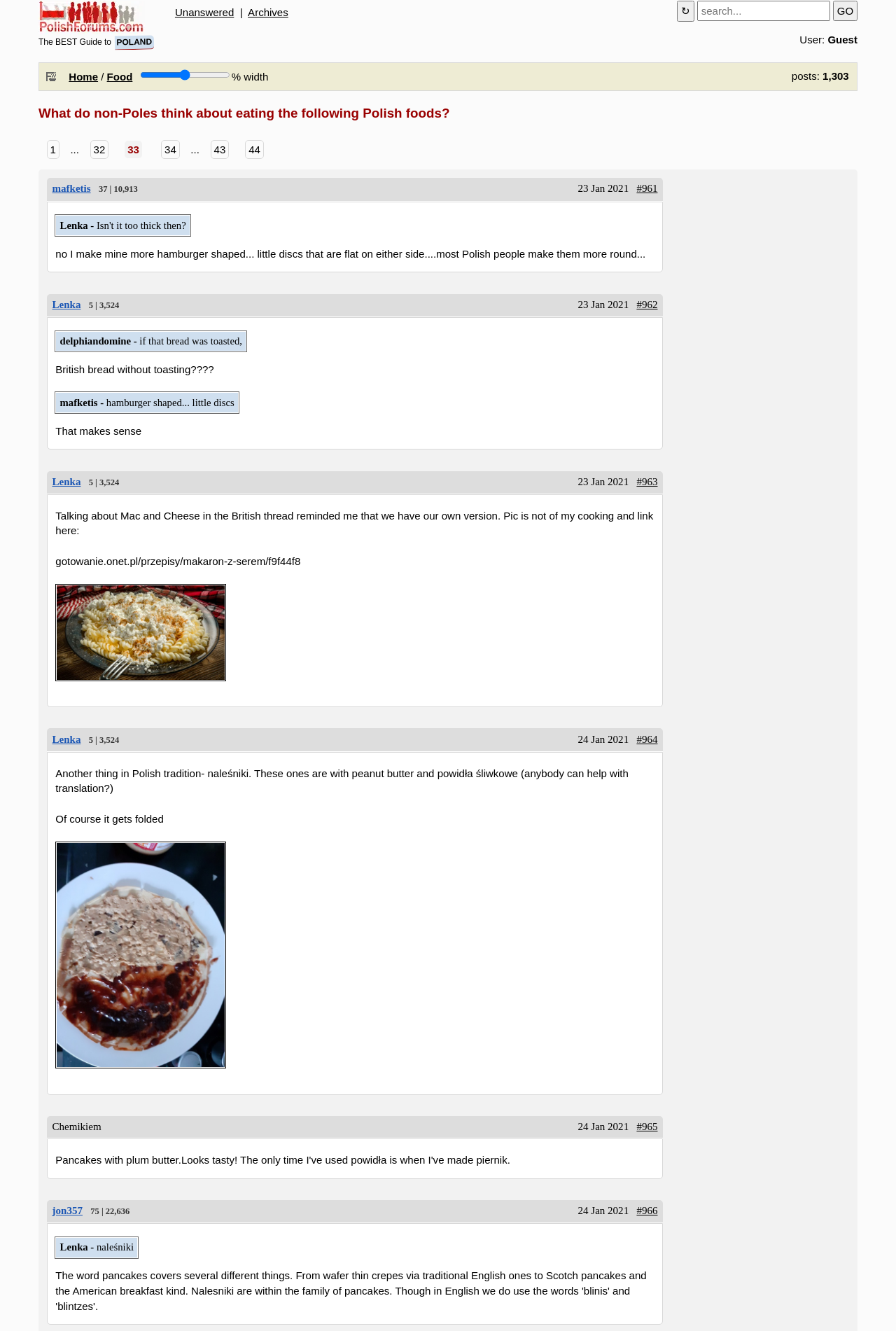Can you find and provide the title of the webpage?

What do non-Poles think about eating the following Polish foods?